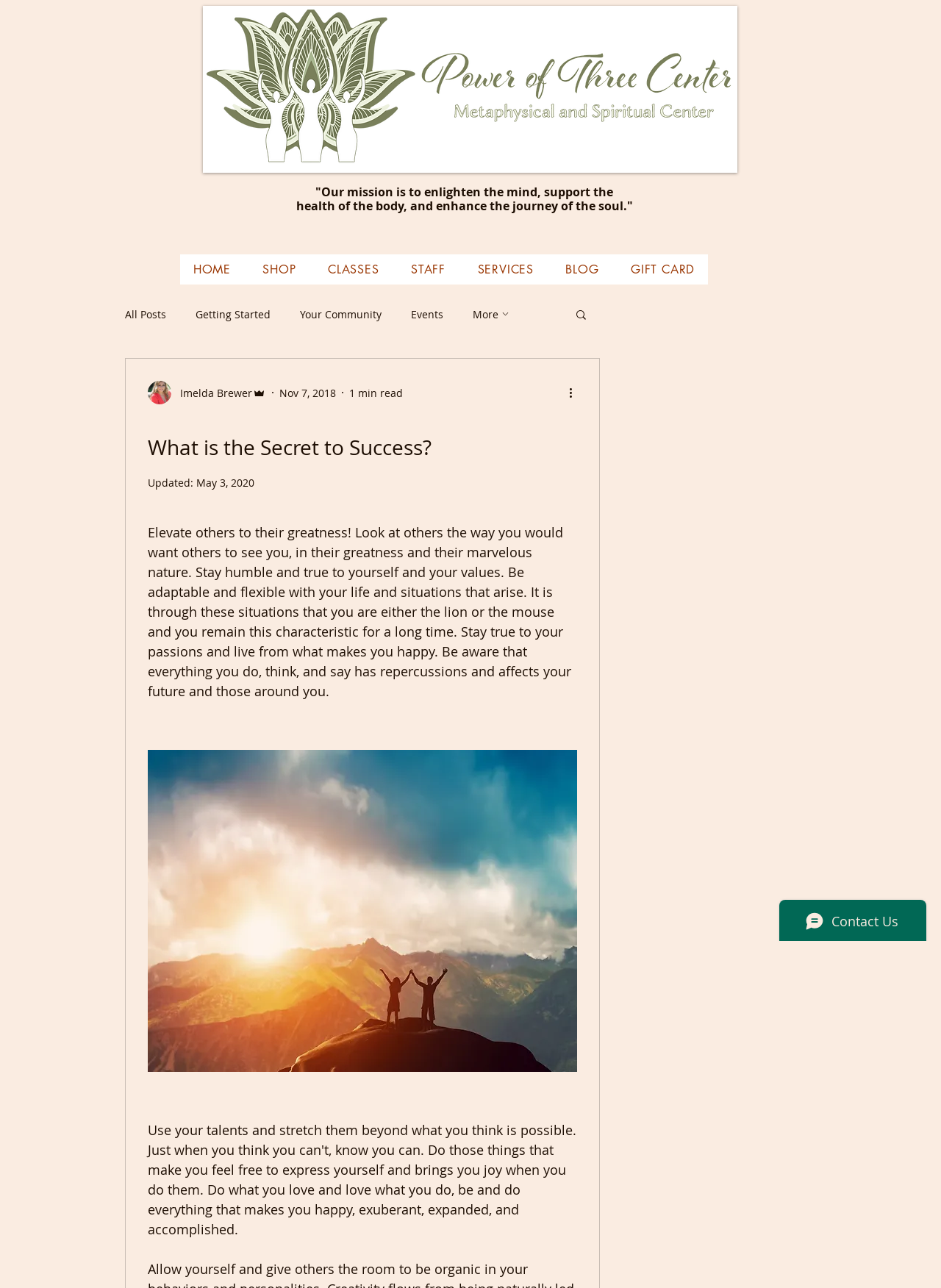Please identify the bounding box coordinates of the element's region that should be clicked to execute the following instruction: "View the 'GIFT CARD' page". The bounding box coordinates must be four float numbers between 0 and 1, i.e., [left, top, right, bottom].

[0.657, 0.197, 0.752, 0.221]